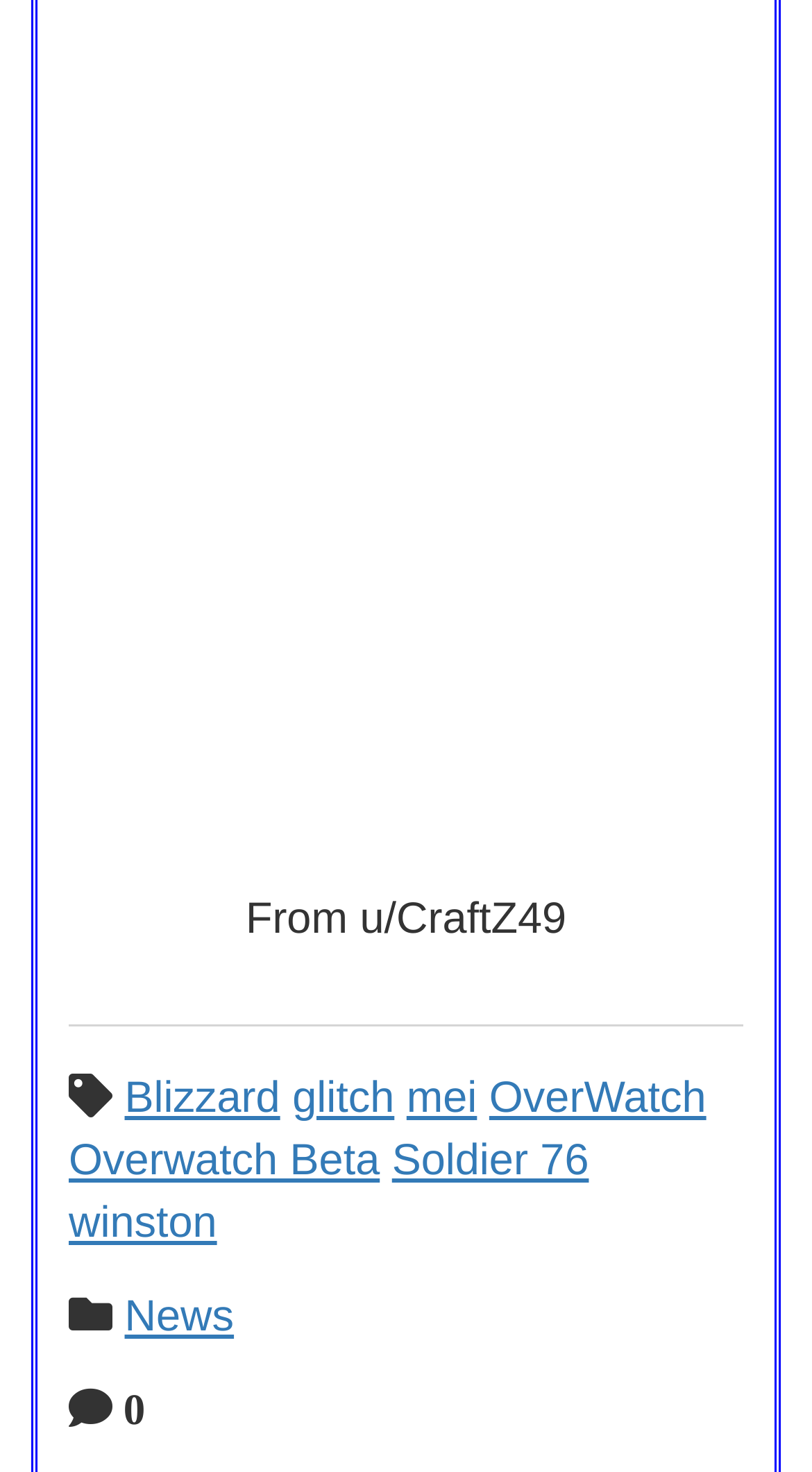What is the text above the links?
Respond to the question with a well-detailed and thorough answer.

The text above the links is a static text element with the value '0', which may indicate a counter or a score.